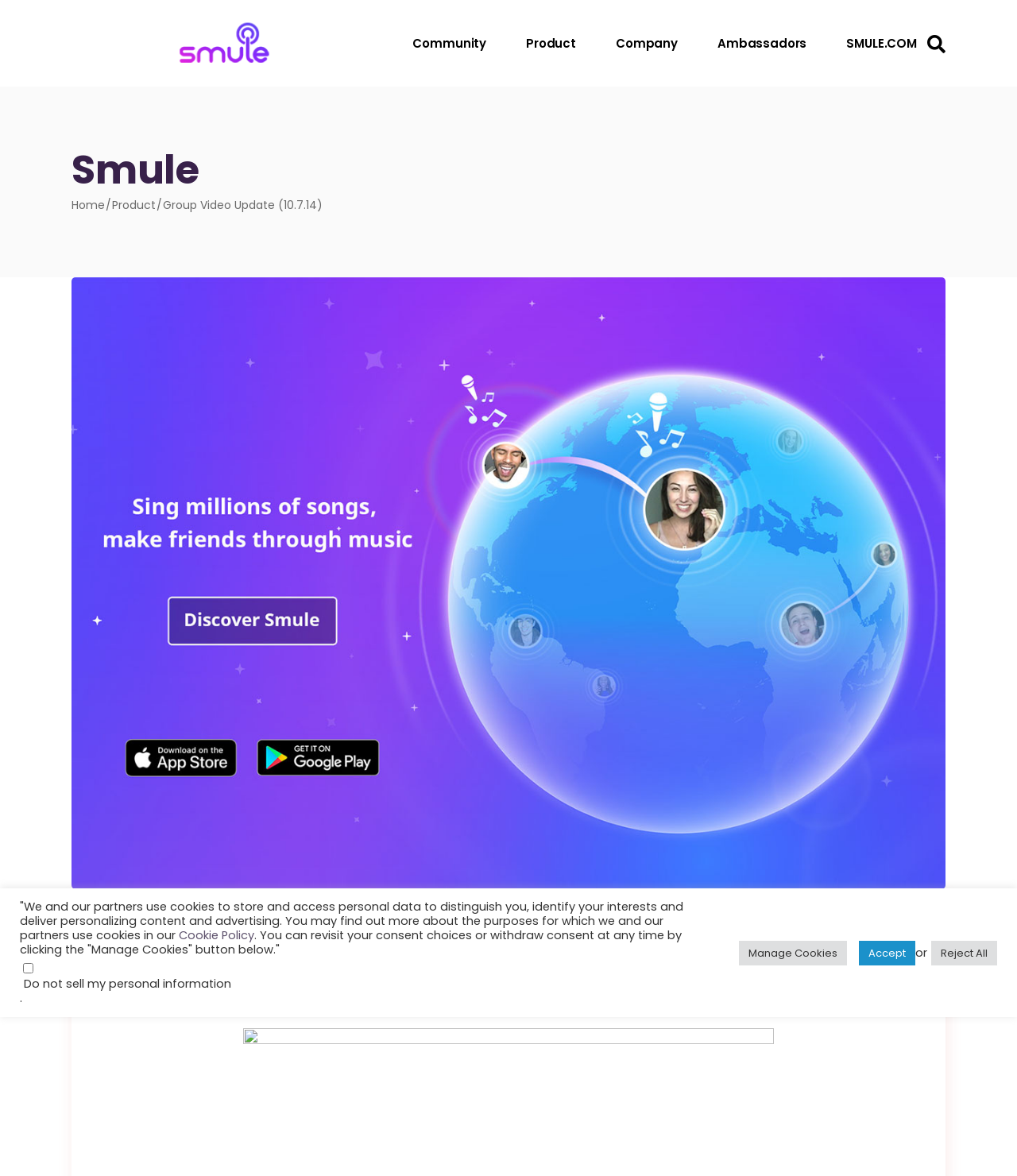Locate the bounding box coordinates of the element I should click to achieve the following instruction: "Share on facebook".

None